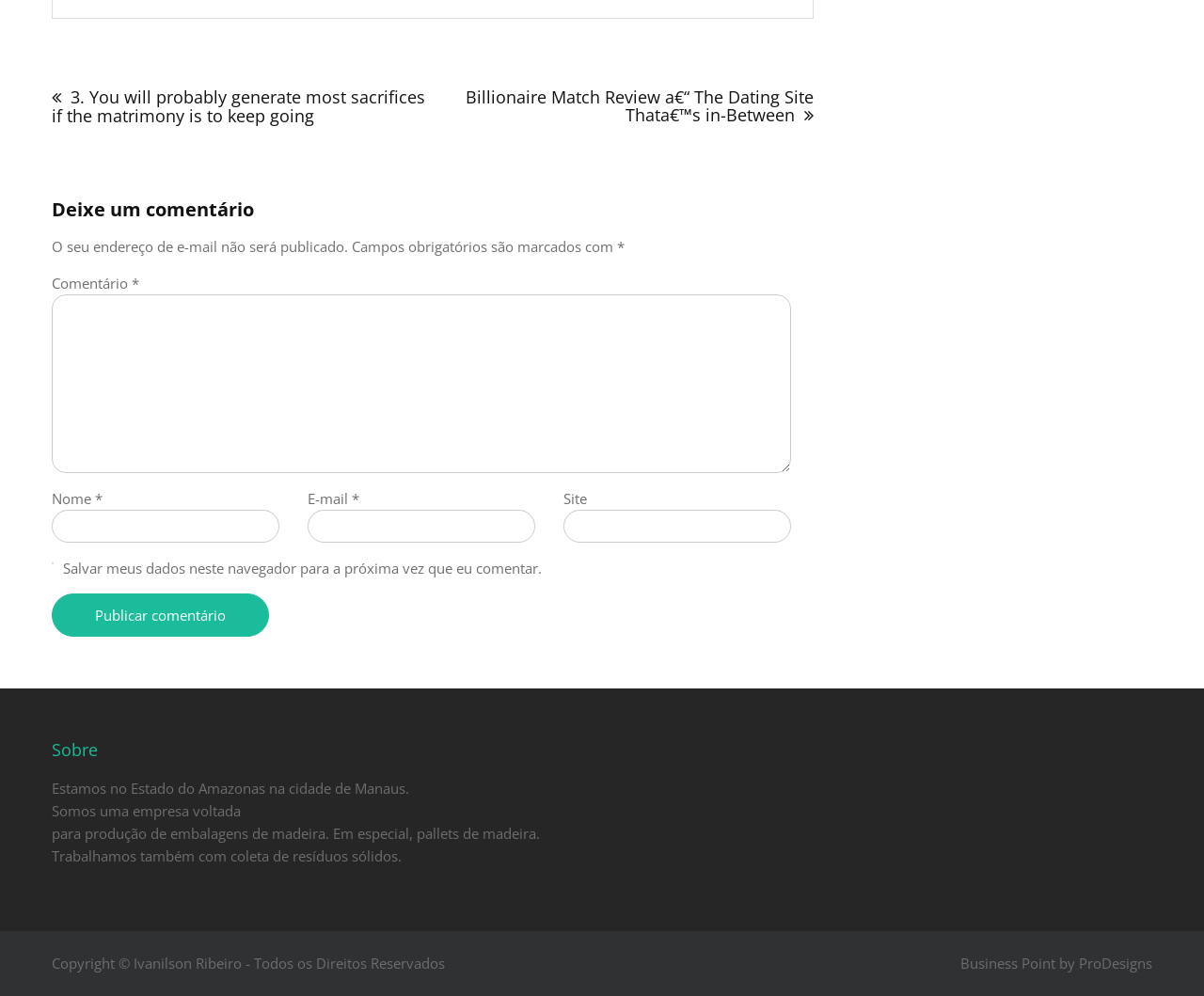Please find the bounding box for the following UI element description. Provide the coordinates in (top-left x, top-left y, bottom-right x, bottom-right y) format, with values between 0 and 1: parent_node: Comentário * name="comment"

[0.043, 0.295, 0.657, 0.475]